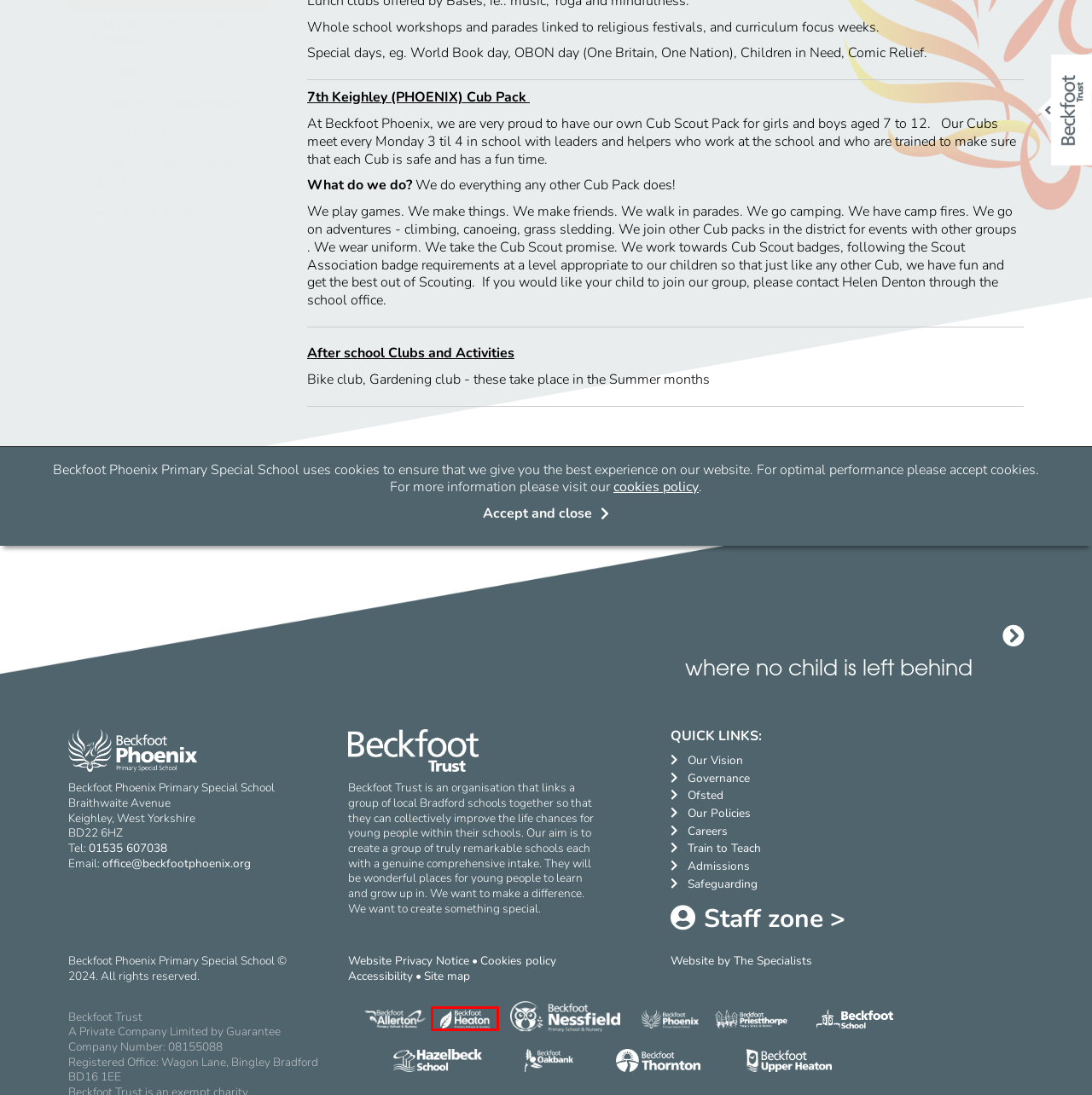You have a screenshot of a webpage with a red rectangle bounding box around a UI element. Choose the best description that matches the new page after clicking the element within the bounding box. The candidate descriptions are:
A. Beckfoot Upper Heaton - Home
B. Beckfoot Trust - Train to Teach
C. Beckfoot Phoenix Primary Special School - Home
D. The Specialists - Home
E. Beckfoot Priestthorpe Primary School and Nursery - Home
F. Beckfoot Heaton Primary School and Nursery - Home
G. Beckfoot Trust - Creating Remarkable Schools
H. Beckfoot Thornton - Home

F